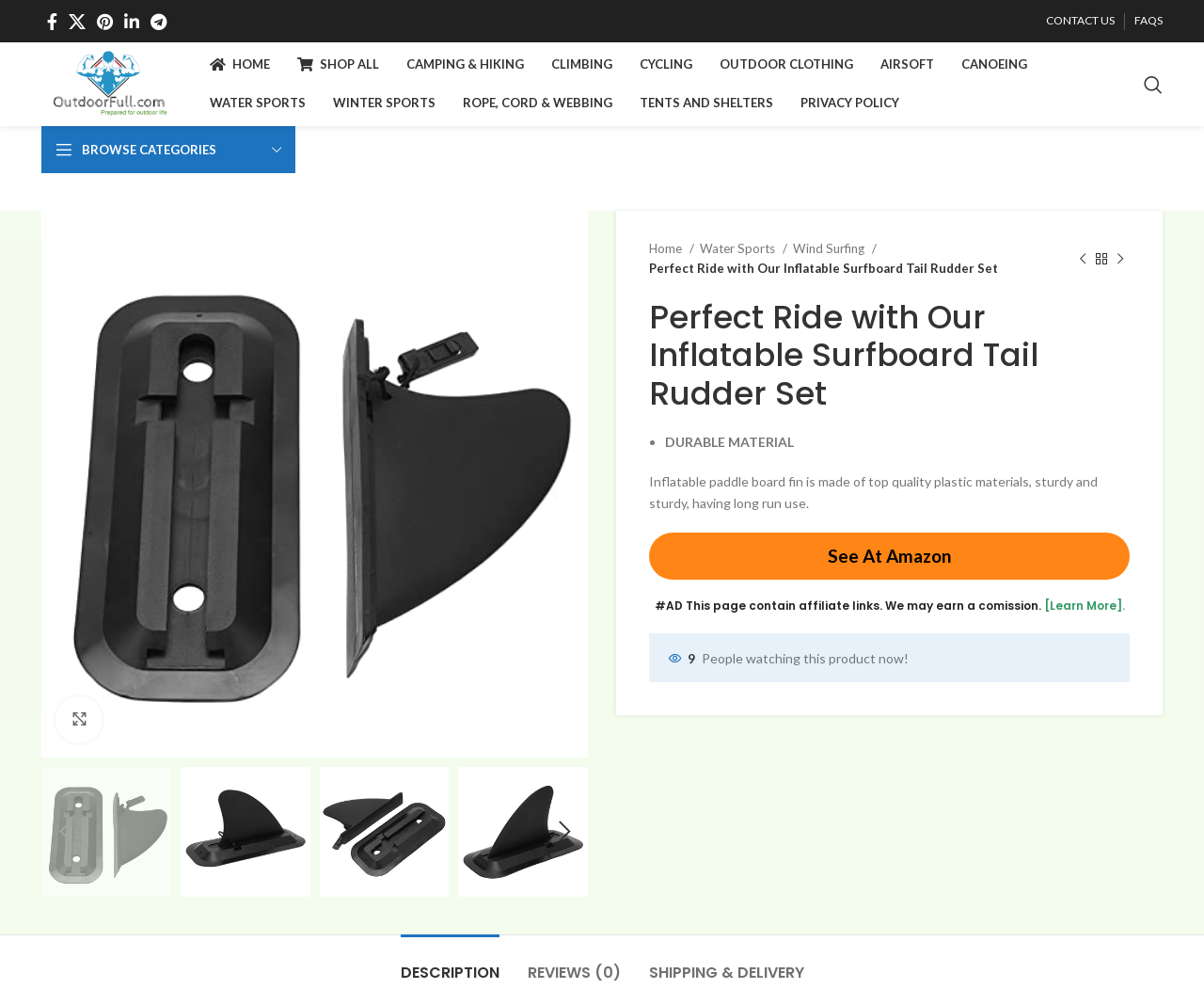Please identify the bounding box coordinates of the element that needs to be clicked to perform the following instruction: "Go to home page".

[0.165, 0.046, 0.234, 0.083]